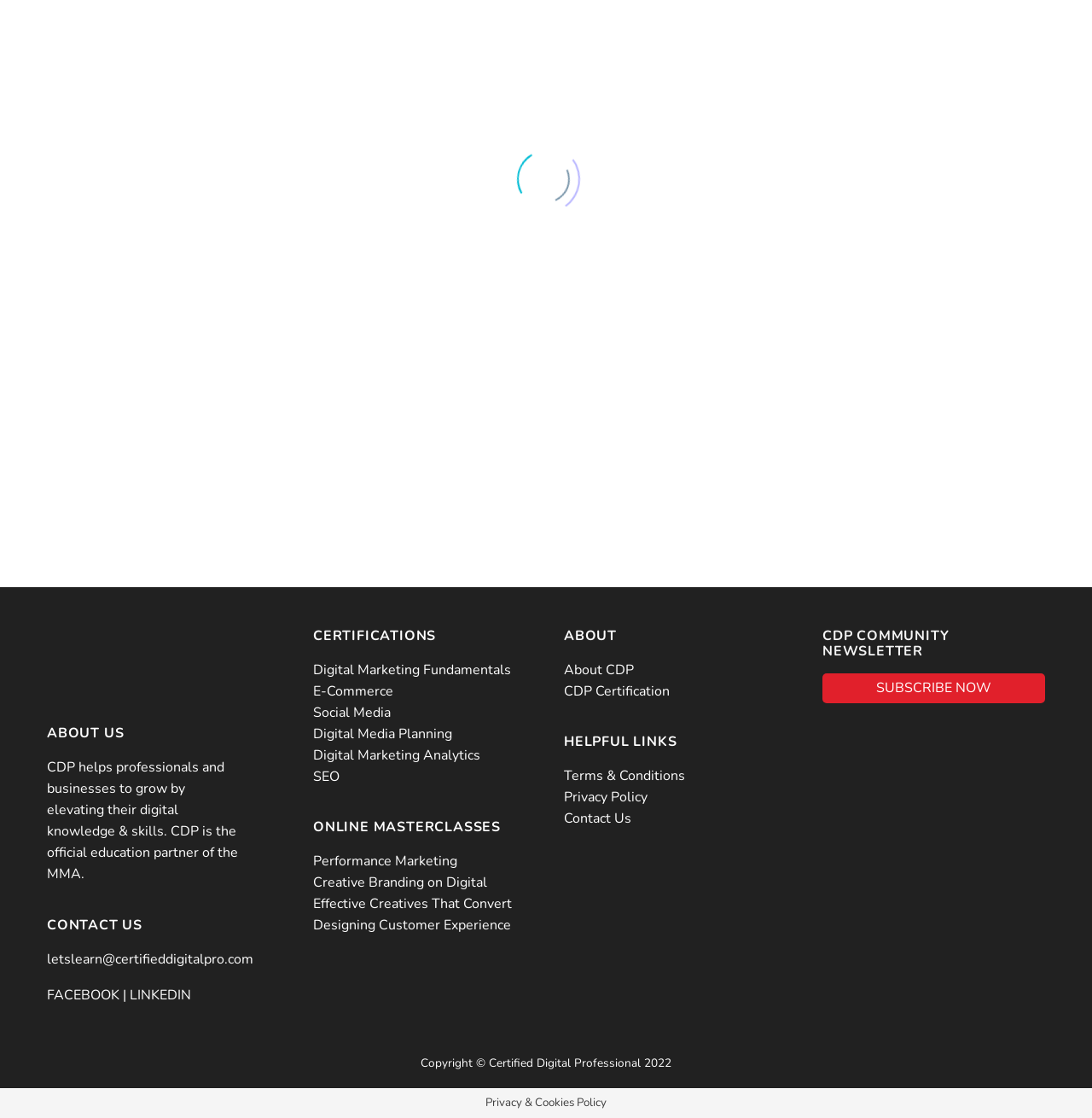Who is the Regional Digital Manager at Unilever?
Use the image to give a comprehensive and detailed response to the question.

The answer can be found in the second StaticText element, which mentions 'Regional Digital Manager, Unilever' below the name 'NELISSA JOYCE S. CAPILA'.